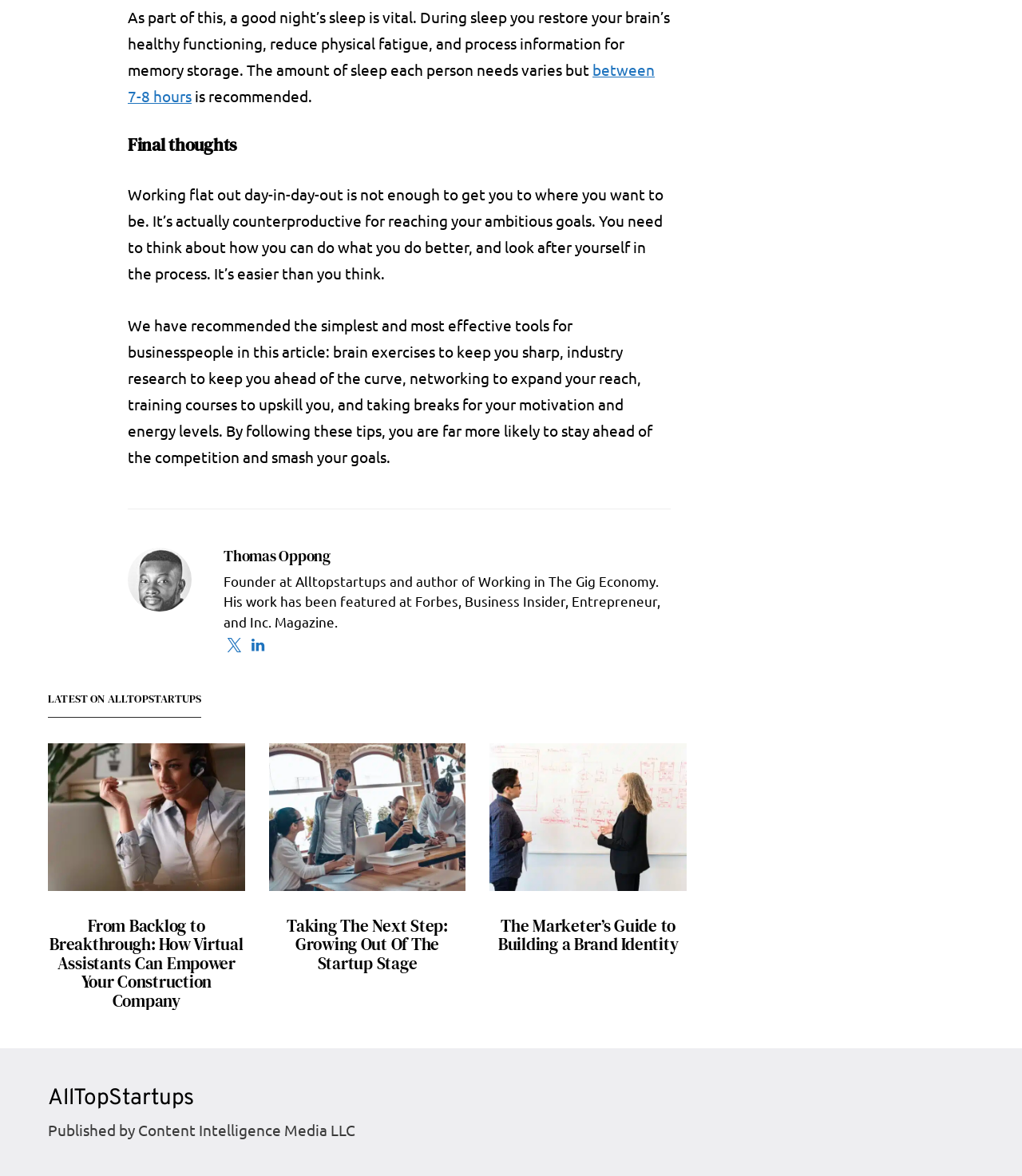Bounding box coordinates should be in the format (top-left x, top-left y, bottom-right x, bottom-right y) and all values should be floating point numbers between 0 and 1. Determine the bounding box coordinate for the UI element described as: AllTopStartups

[0.047, 0.925, 0.19, 0.944]